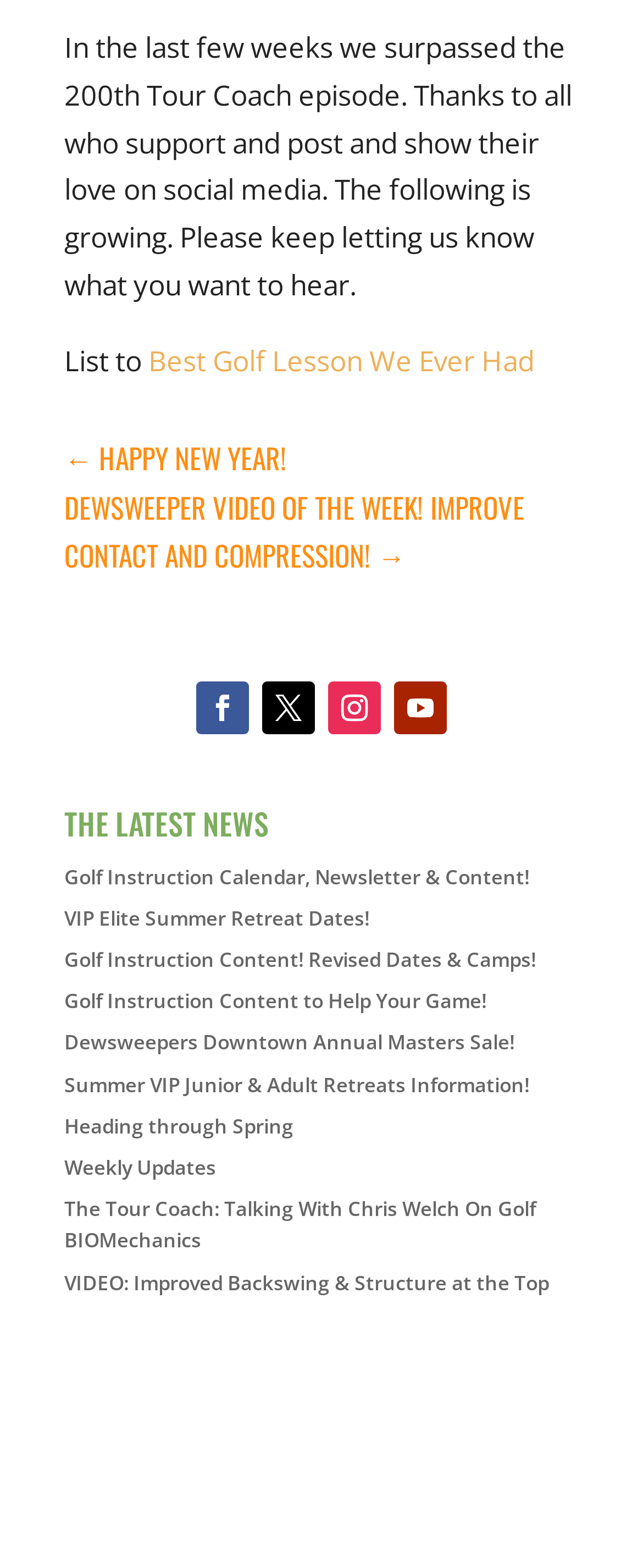Identify the bounding box coordinates of the region I need to click to complete this instruction: "Explore the tour coach episode".

[0.1, 0.018, 0.89, 0.194]